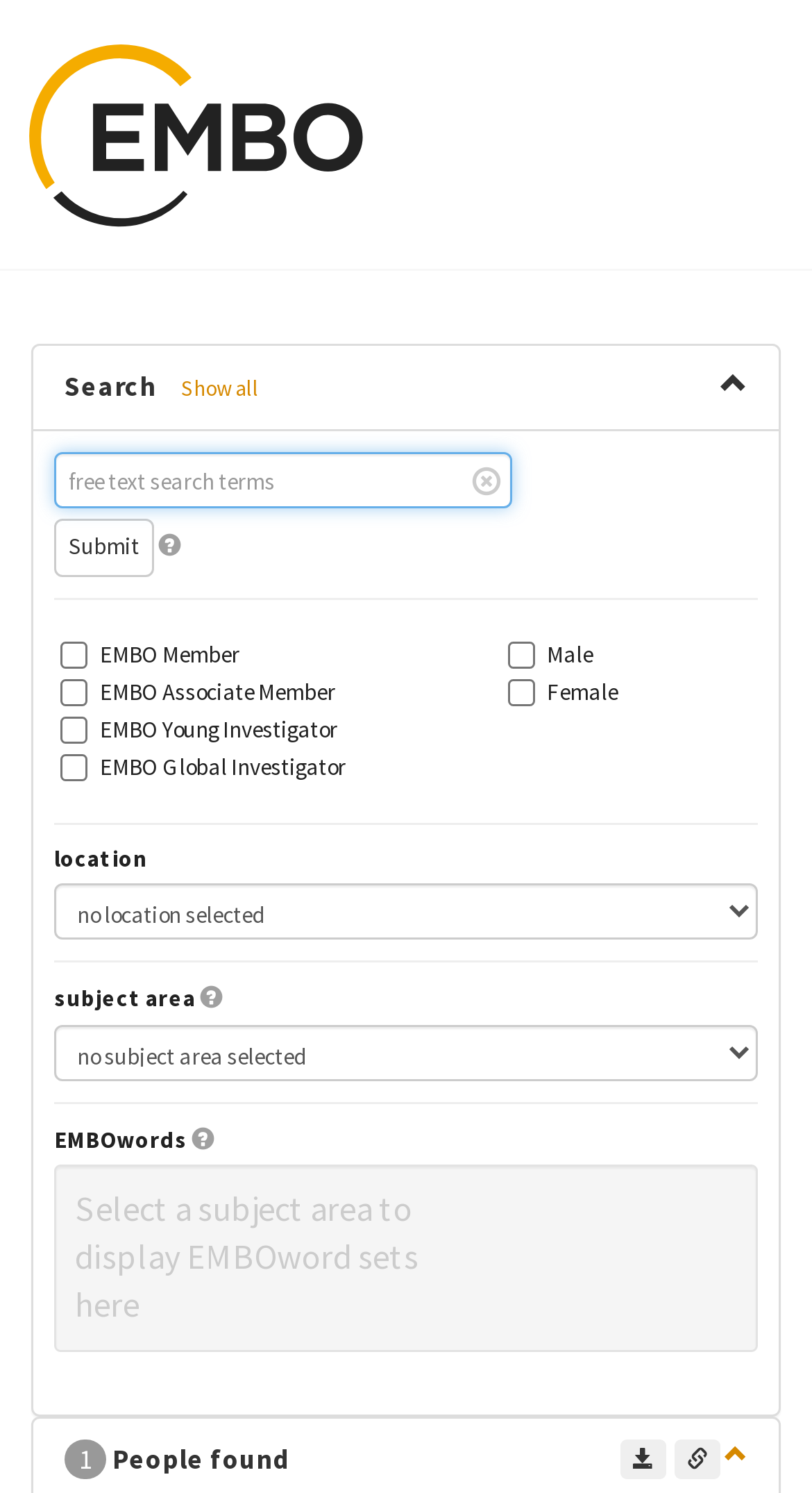Determine the coordinates of the bounding box that should be clicked to complete the instruction: "Filter by EMBO Member". The coordinates should be represented by four float numbers between 0 and 1: [left, top, right, bottom].

[0.074, 0.429, 0.108, 0.447]